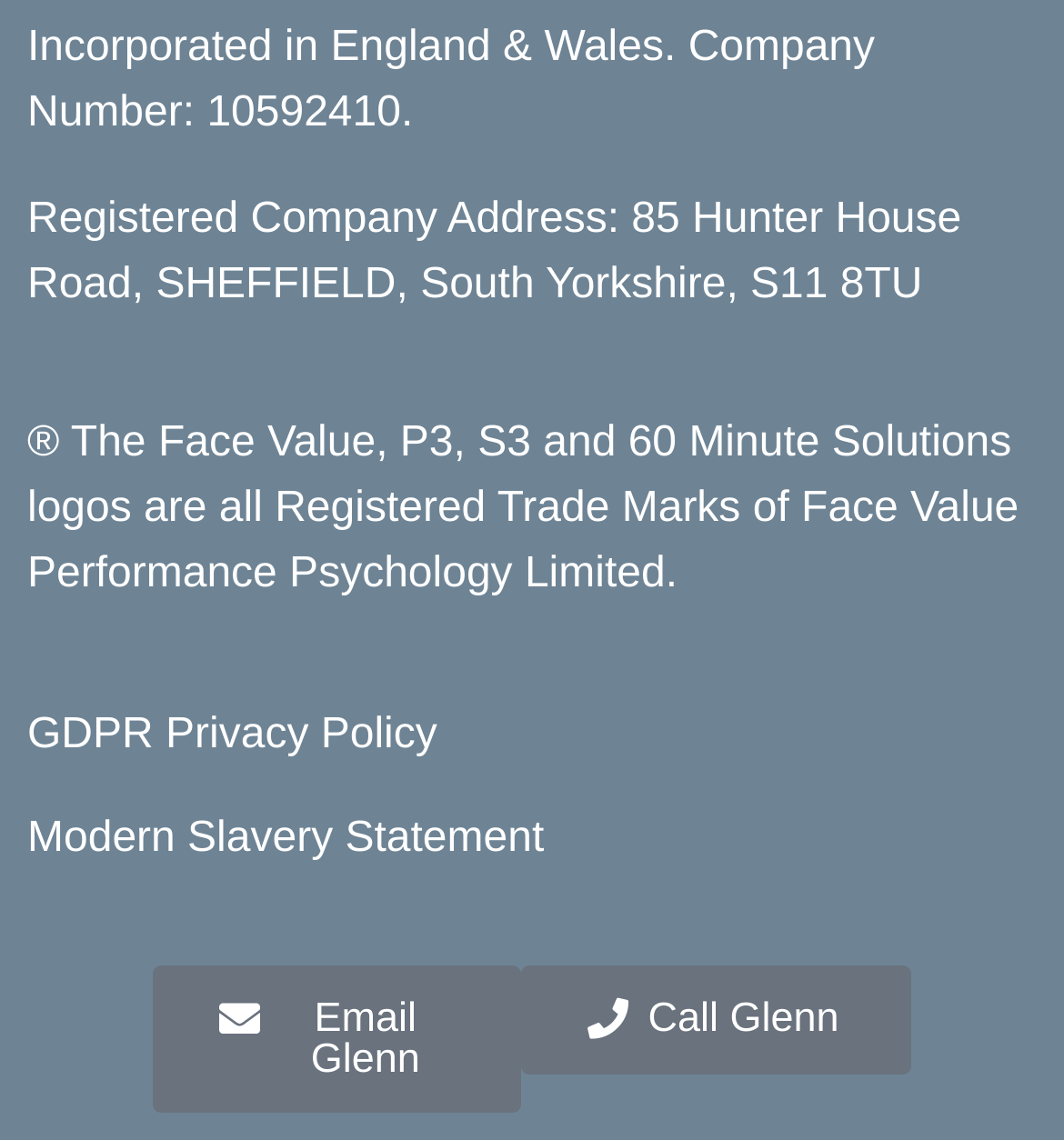Given the description of a UI element: "Log In To Course", identify the bounding box coordinates of the matching element in the webpage screenshot.

None